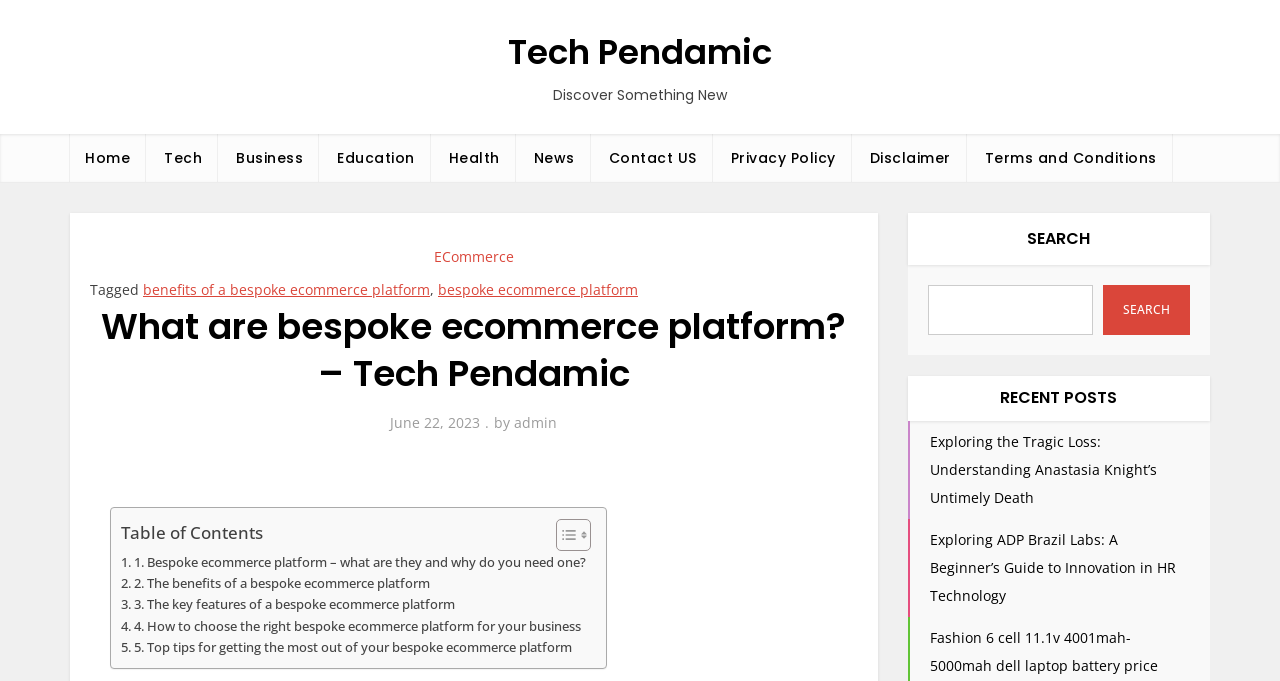How many categories are listed in the top navigation bar? Please answer the question using a single word or phrase based on the image.

7